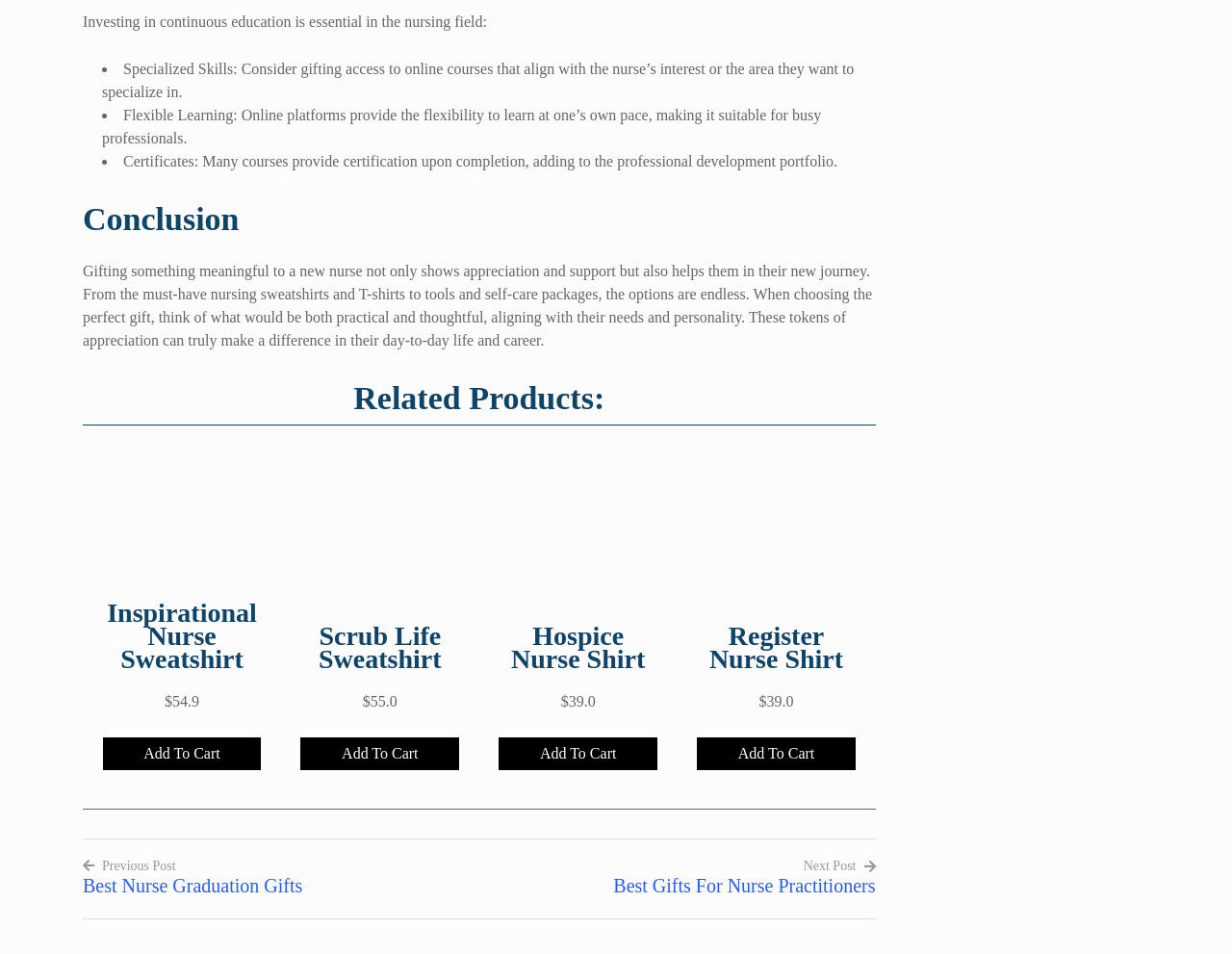Pinpoint the bounding box coordinates of the element that must be clicked to accomplish the following instruction: "Add 'Scrub Life Sweatshirt' to cart". The coordinates should be in the format of four float numbers between 0 and 1, i.e., [left, top, right, bottom].

[0.244, 0.773, 0.373, 0.807]